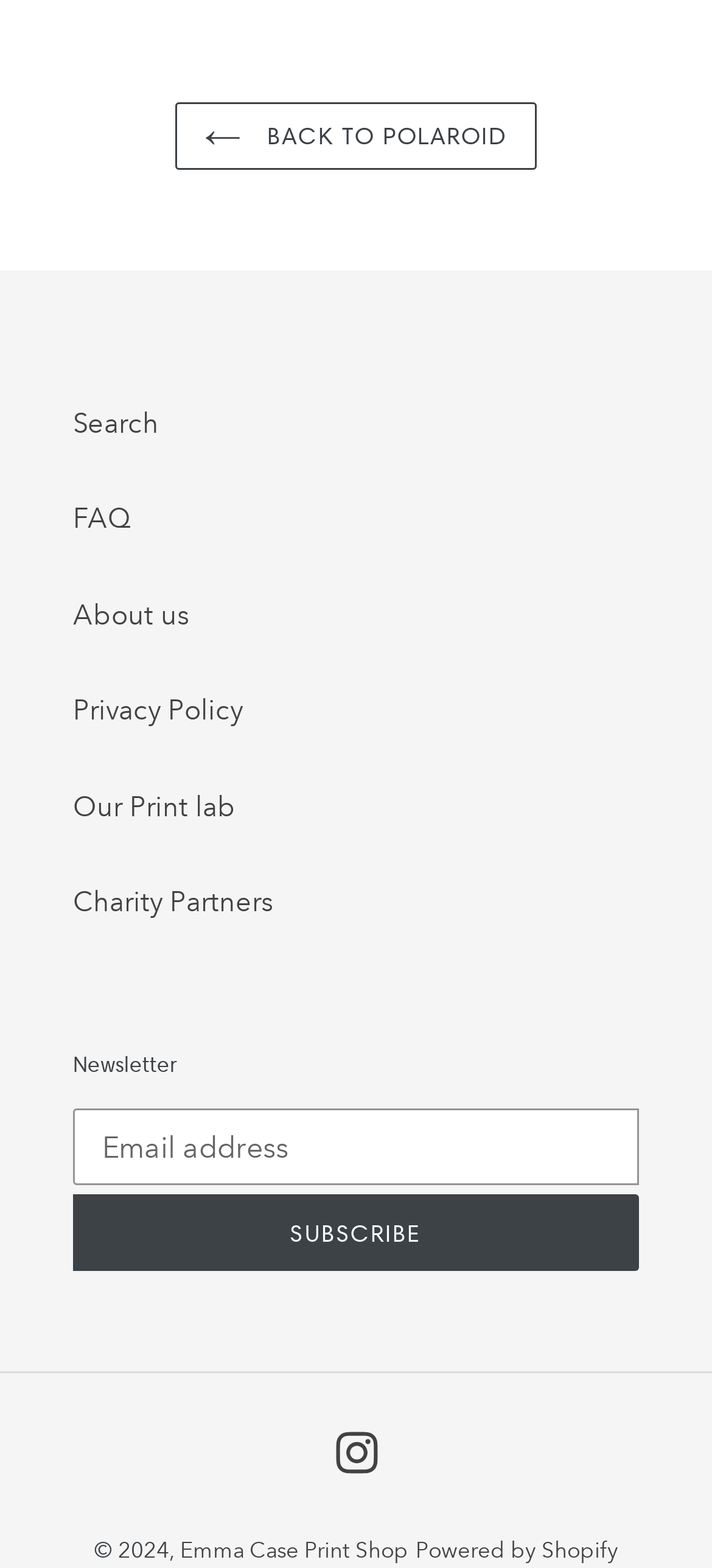What is the copyright year of the website?
Based on the content of the image, thoroughly explain and answer the question.

The StaticText '© 2024,' is located at the bottom of the page, indicating that the website's copyright year is 2024.